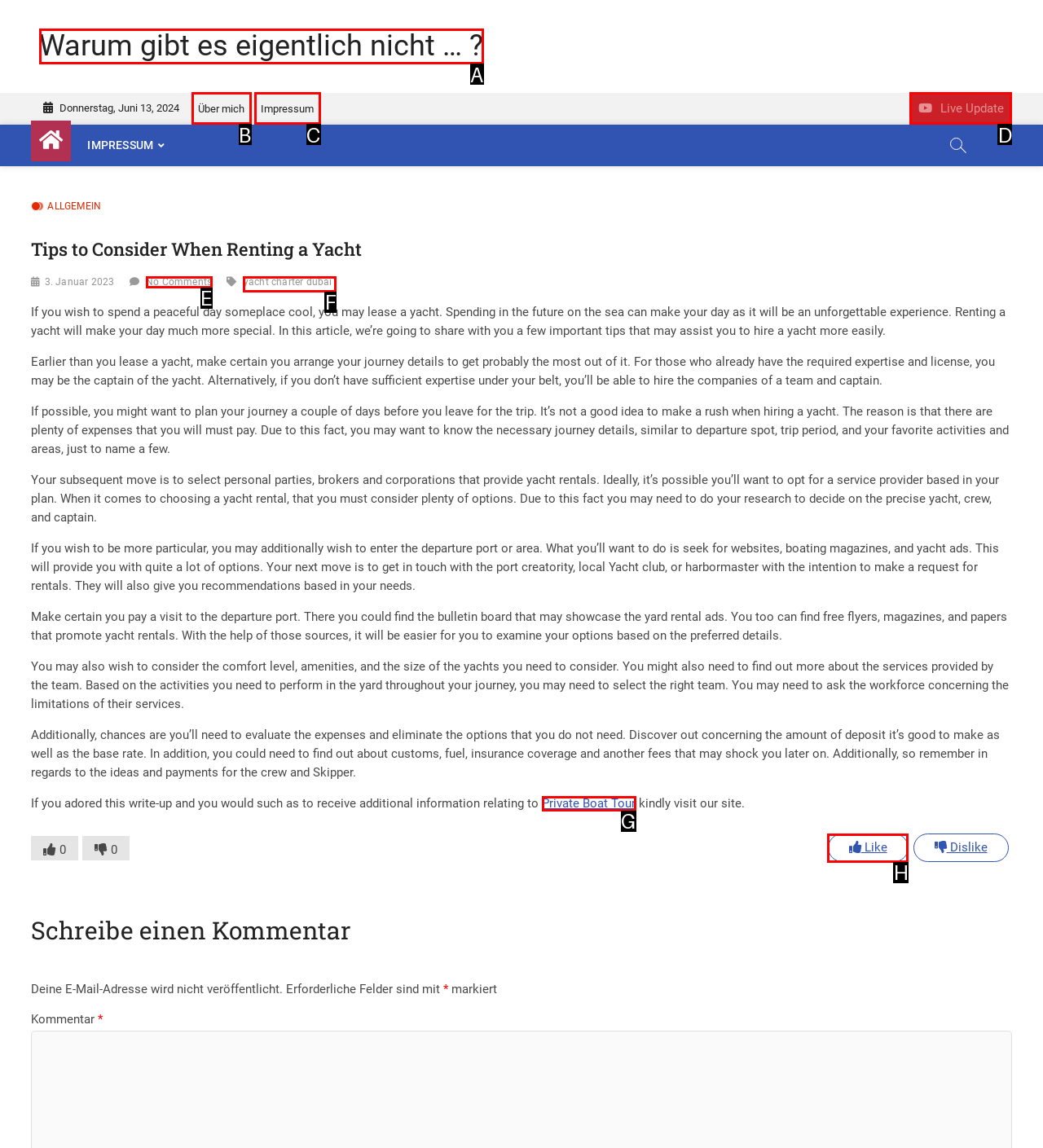Please determine which option aligns with the description: Like. Respond with the option’s letter directly from the available choices.

H